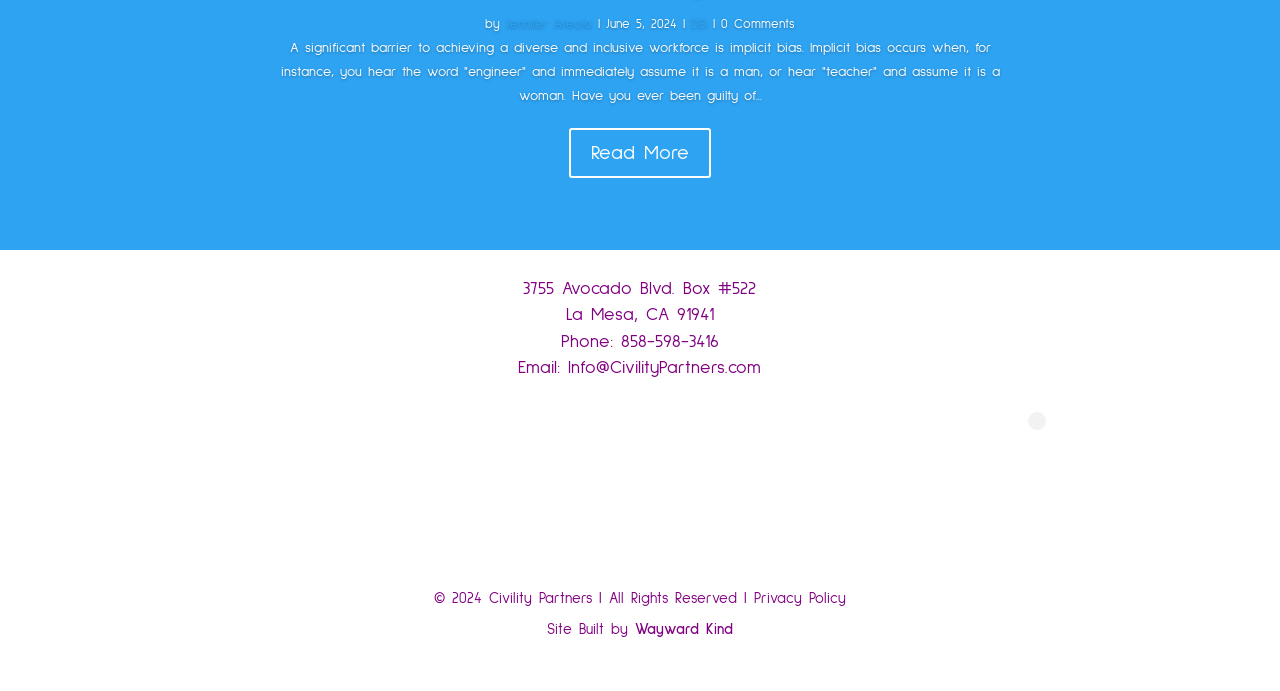Please identify the bounding box coordinates of where to click in order to follow the instruction: "Click on the 'Read More' link".

[0.445, 0.186, 0.555, 0.258]